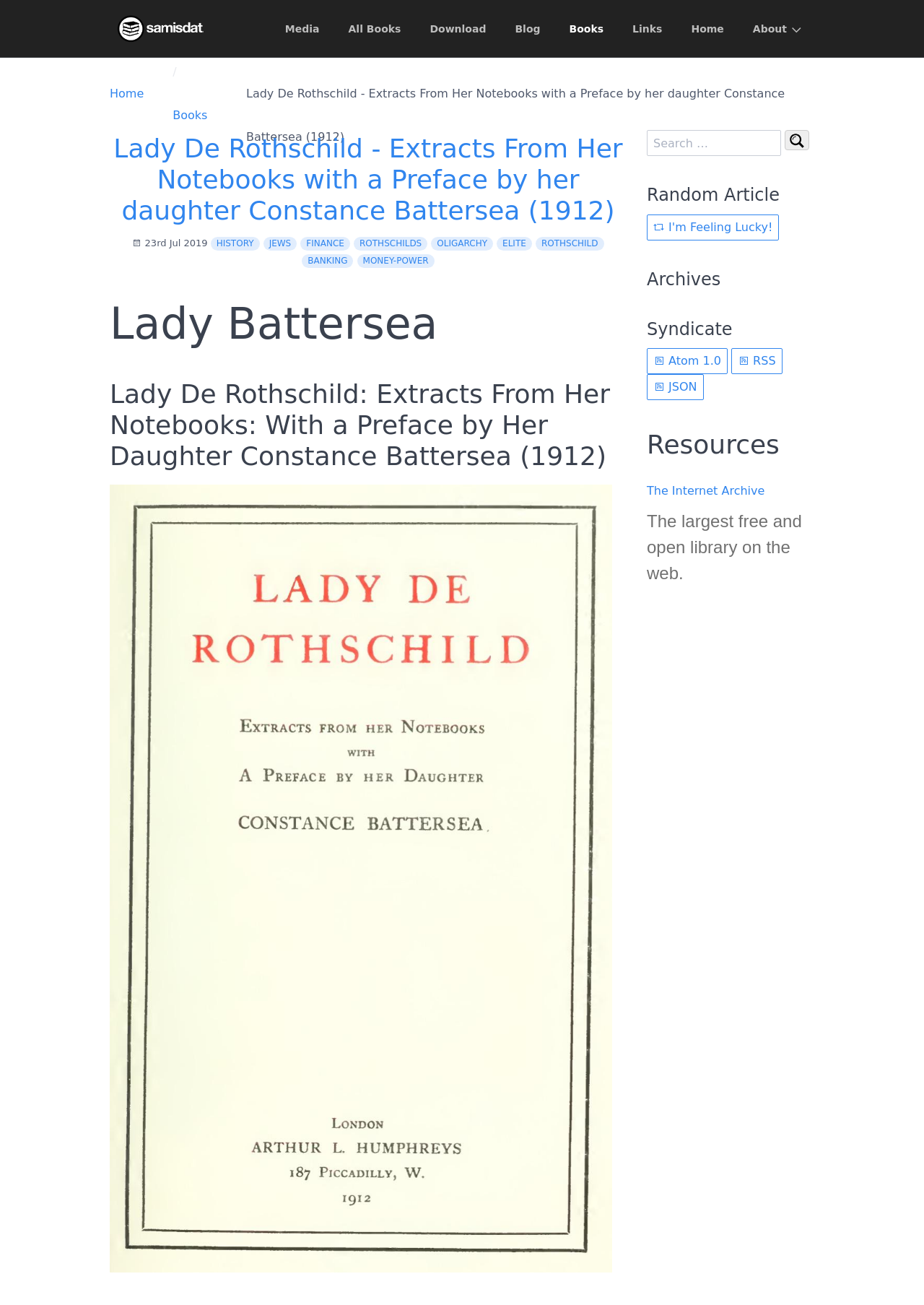Pinpoint the bounding box coordinates of the clickable area necessary to execute the following instruction: "View the blog". The coordinates should be given as four float numbers between 0 and 1, namely [left, top, right, bottom].

[0.542, 0.012, 0.6, 0.032]